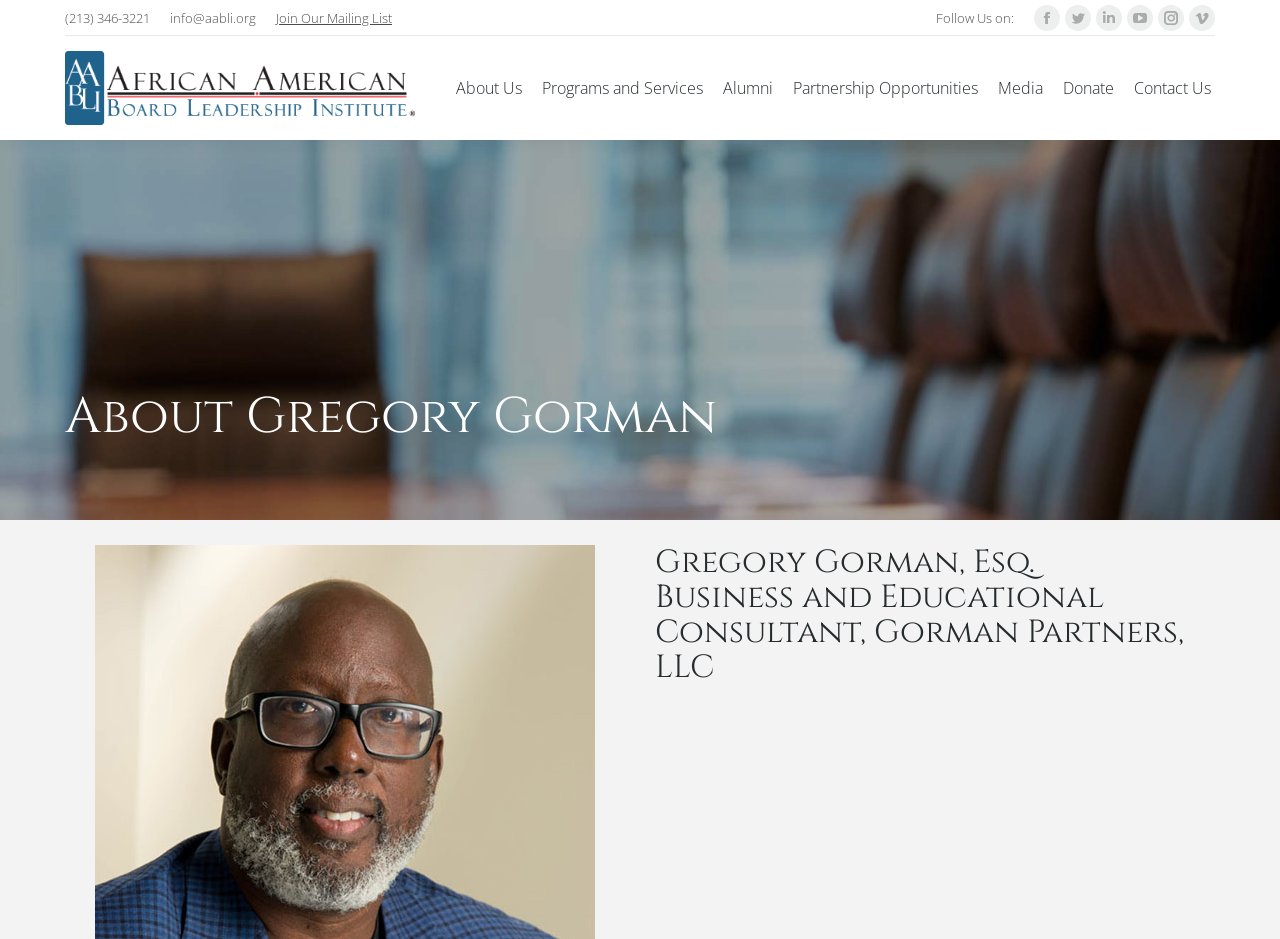Extract the bounding box coordinates for the described element: "Media". The coordinates should be represented as four float numbers between 0 and 1: [left, top, right, bottom].

[0.777, 0.058, 0.818, 0.13]